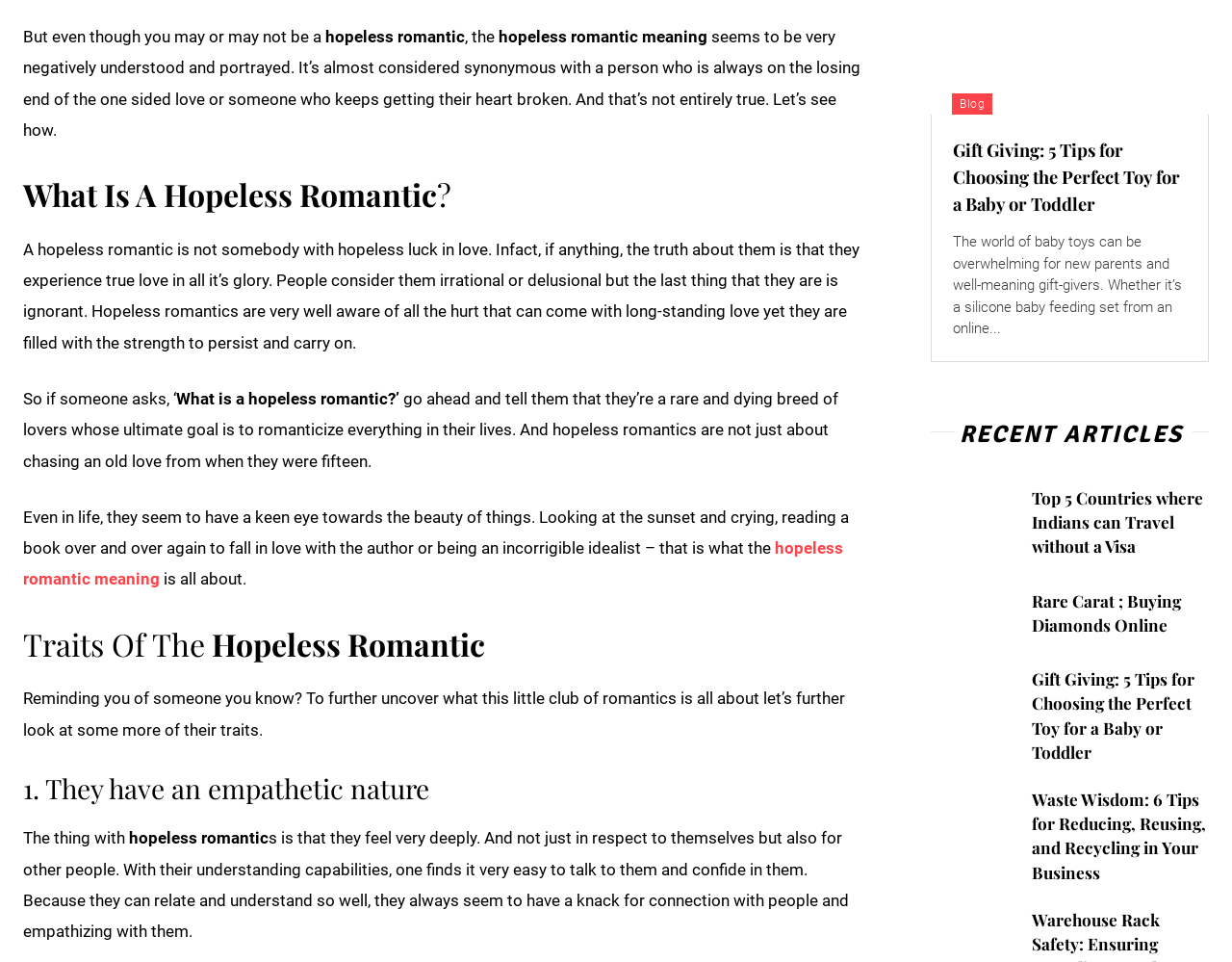Could you determine the bounding box coordinates of the clickable element to complete the instruction: "Visit the 'Blog' page"? Provide the coordinates as four float numbers between 0 and 1, i.e., [left, top, right, bottom].

[0.773, 0.097, 0.806, 0.119]